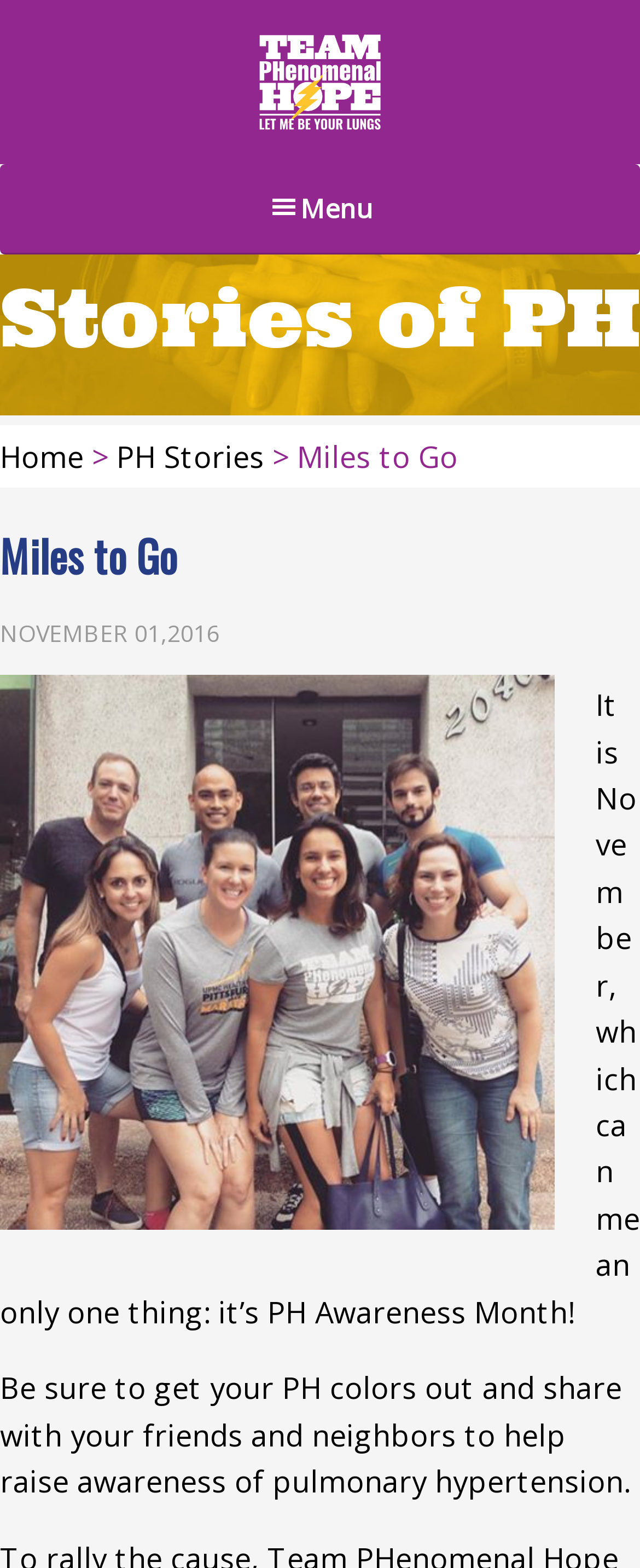Please find the bounding box for the UI element described by: "Wizard Academy Press".

None